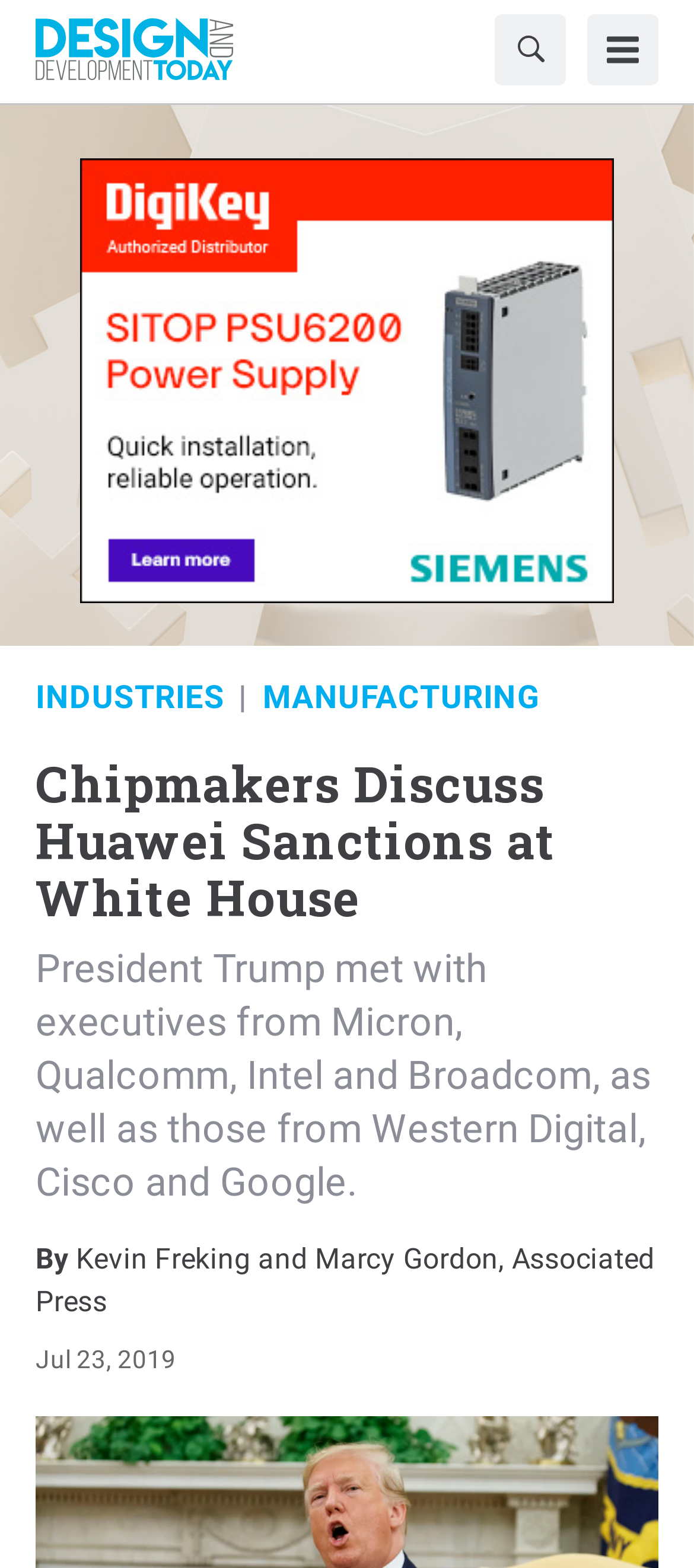What is the main title displayed on this webpage?

Chipmakers Discuss Huawei Sanctions at White House